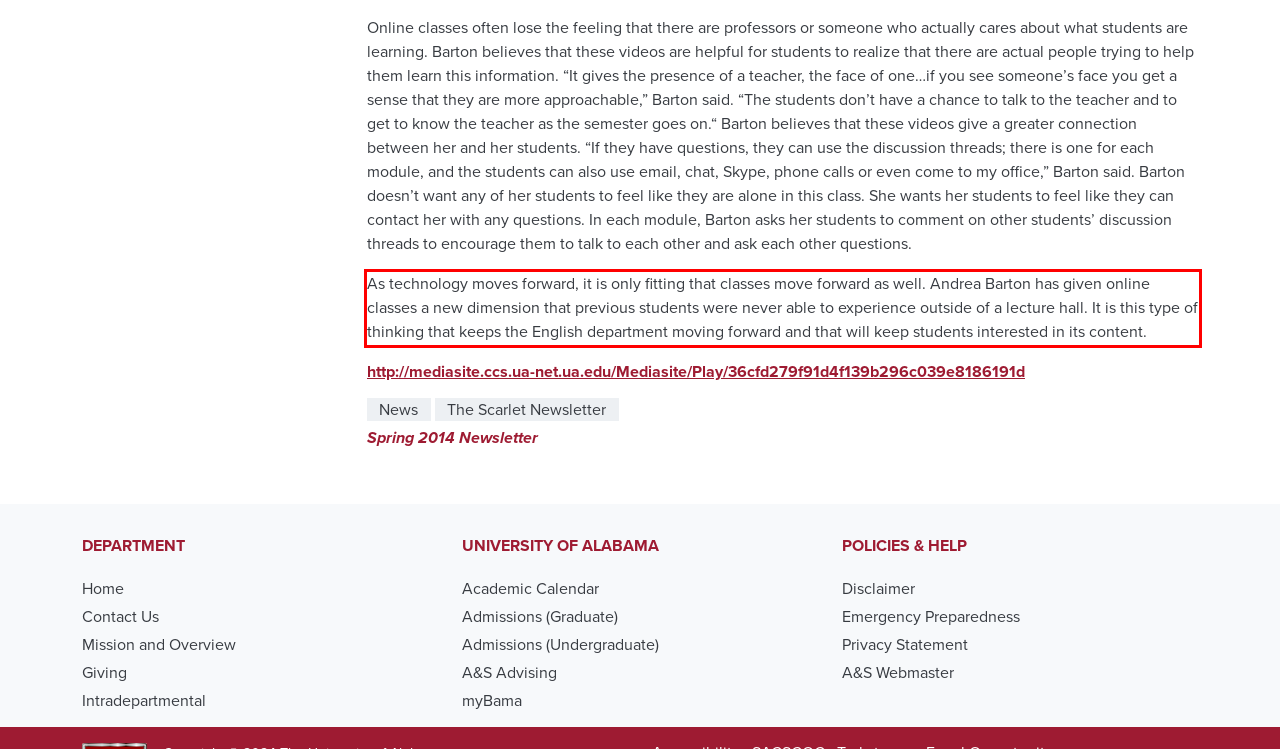Please take the screenshot of the webpage, find the red bounding box, and generate the text content that is within this red bounding box.

As technology moves forward, it is only fitting that classes move forward as well. Andrea Barton has given online classes a new dimension that previous students were never able to experience outside of a lecture hall. It is this type of thinking that keeps the English department moving forward and that will keep students interested in its content.